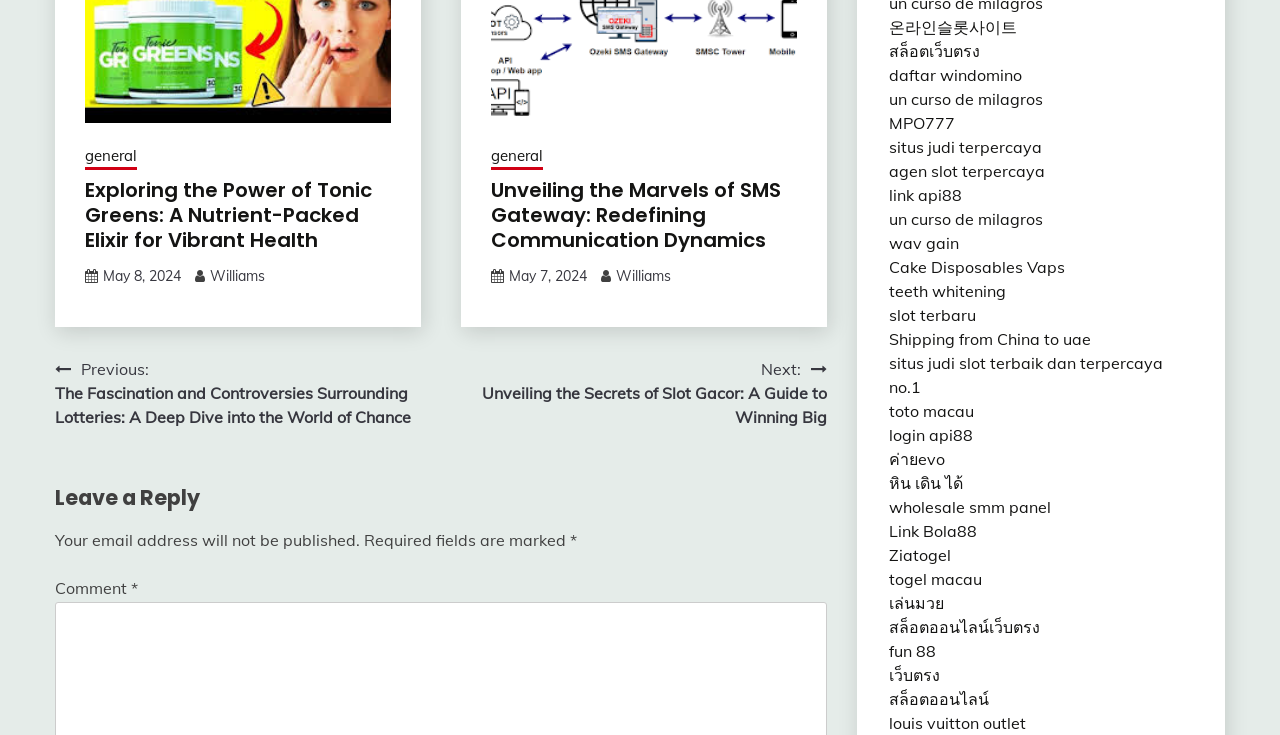How many articles are displayed on this page?
Based on the image, answer the question with as much detail as possible.

I counted the number of headings with article titles, which are 'Exploring the Power of Tonic Greens: A Nutrient-Packed Elixir for Vibrant Health' and 'Unveiling the Marvels of SMS Gateway: Redefining Communication Dynamics'. There are two article headings, so the answer is 2.